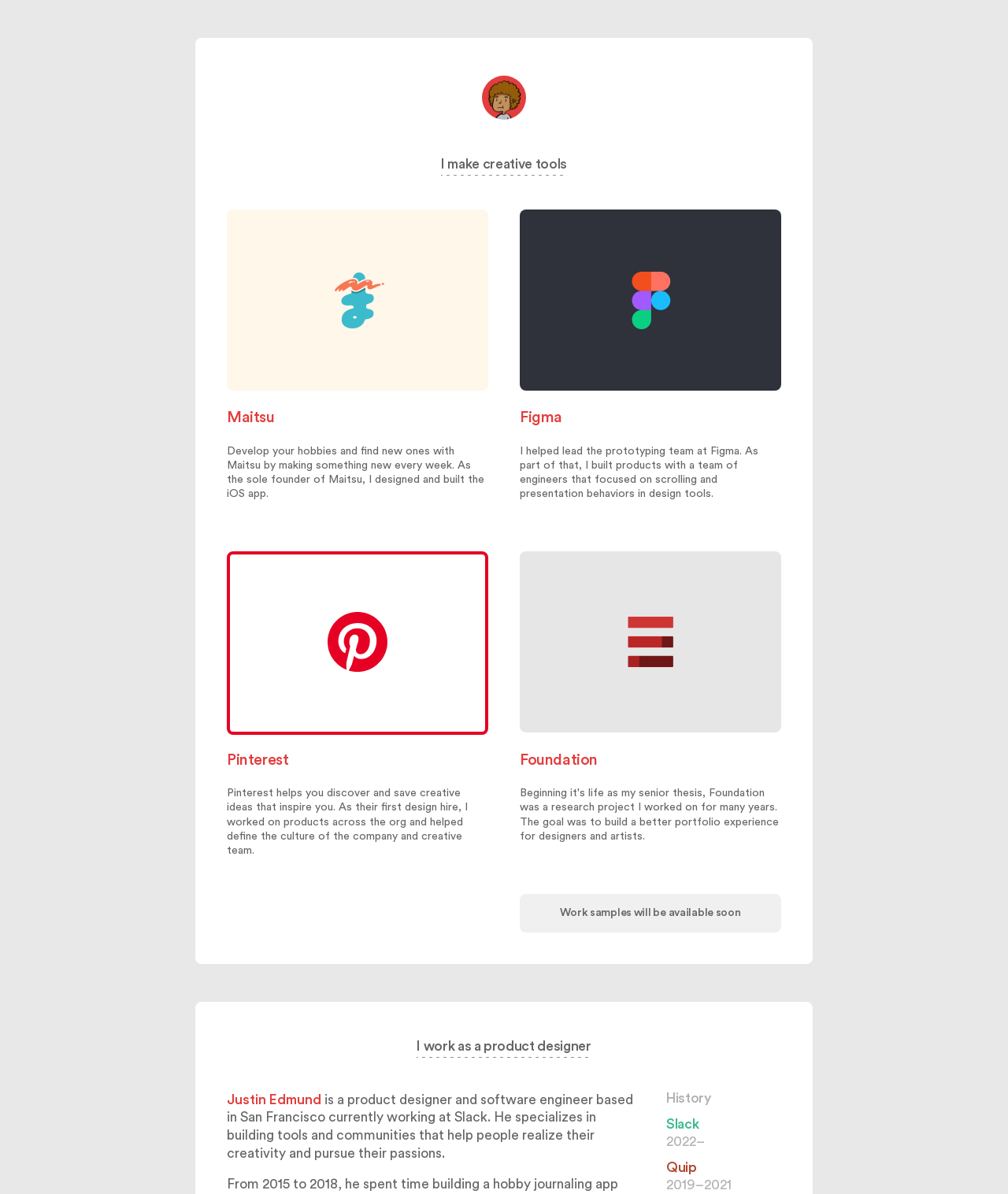Carefully observe the image and respond to the question with a detailed answer:
What is the purpose of Maitsu?

I found this answer by reading the static text that describes Maitsu, which states that it helps users develop their hobbies and find new ones by making something new every week.